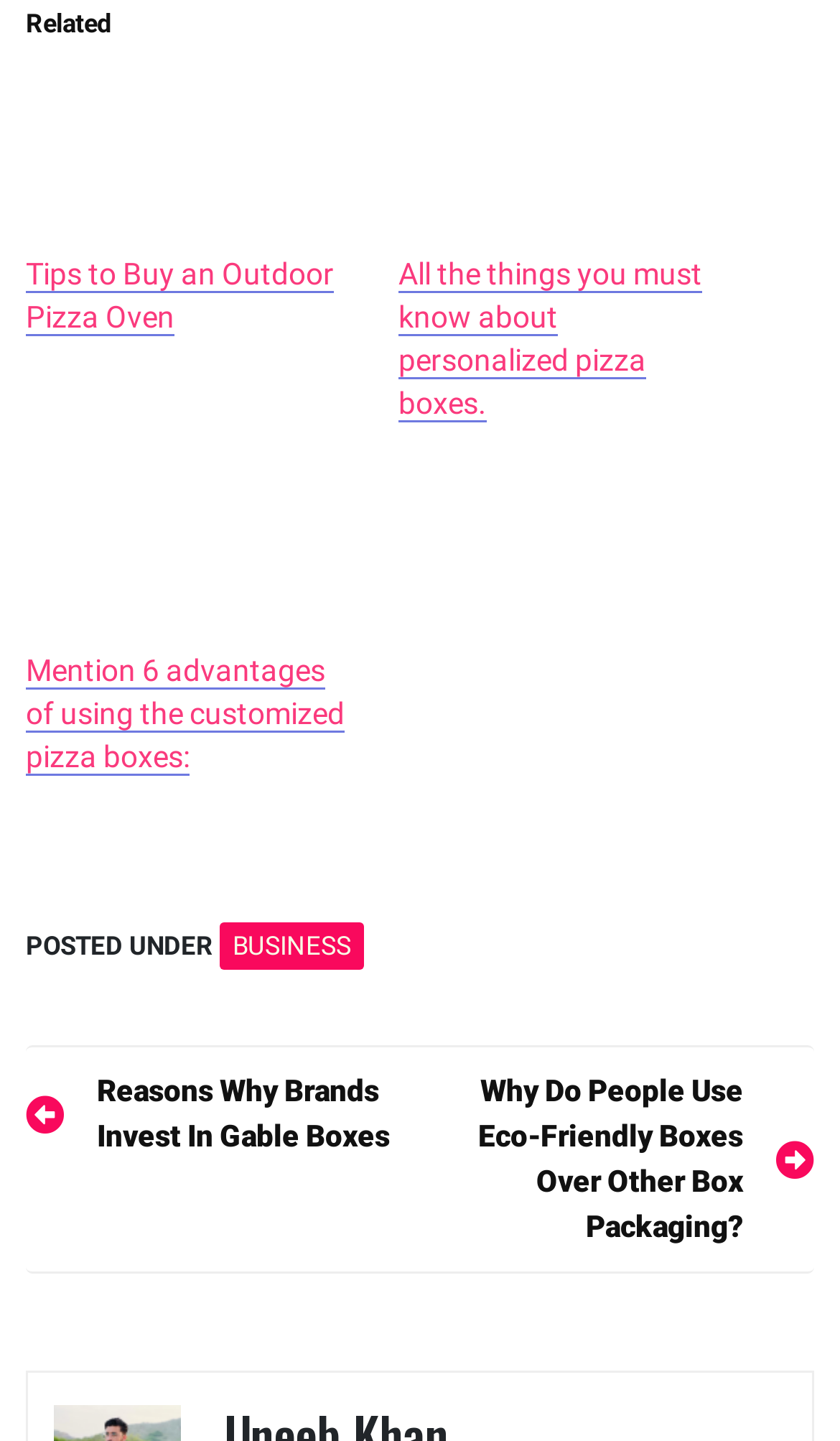How many links are there in the footer section?
From the image, respond with a single word or phrase.

2